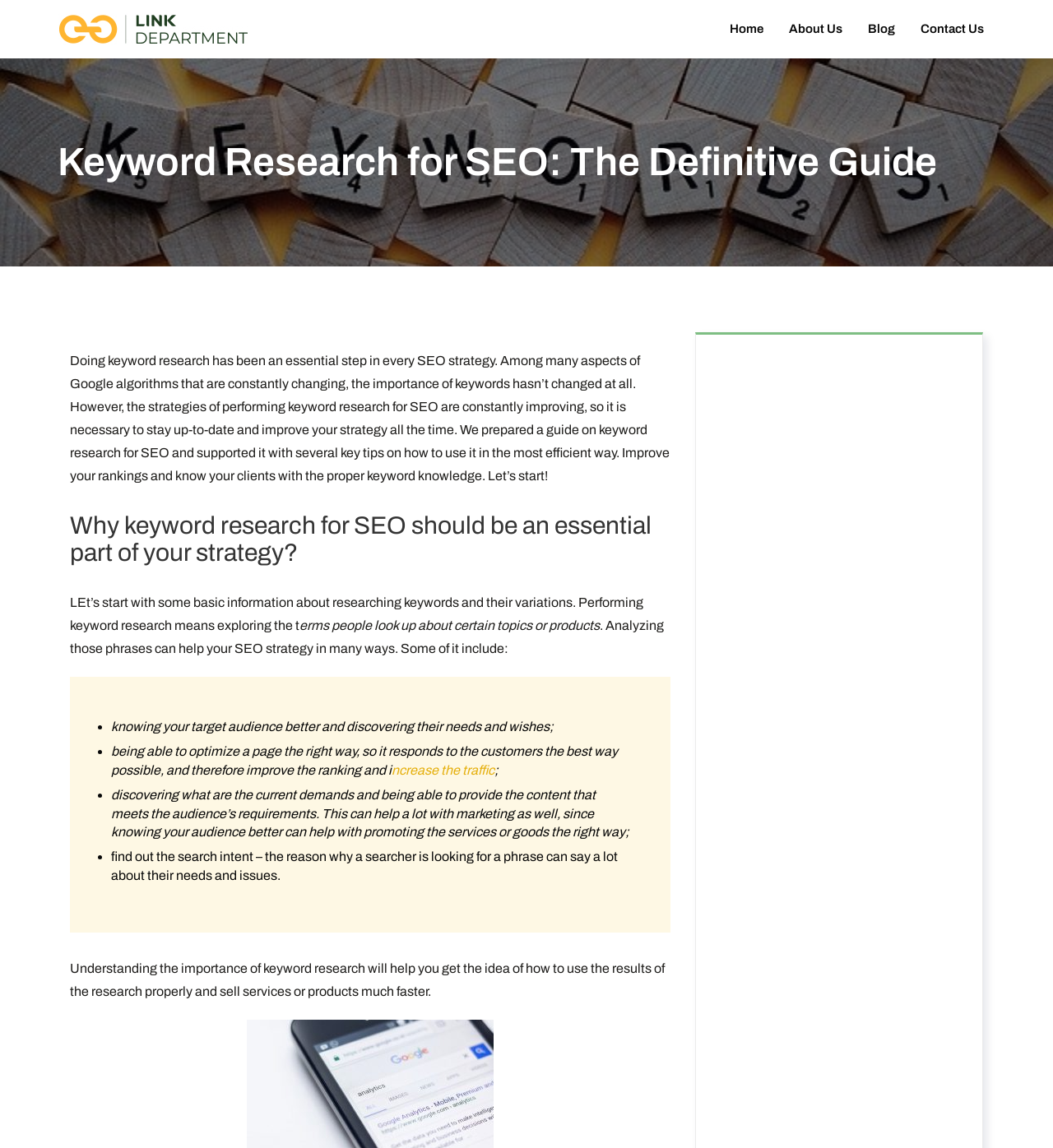Find the headline of the webpage and generate its text content.

Keyword Research for SEO: The Definitive Guide